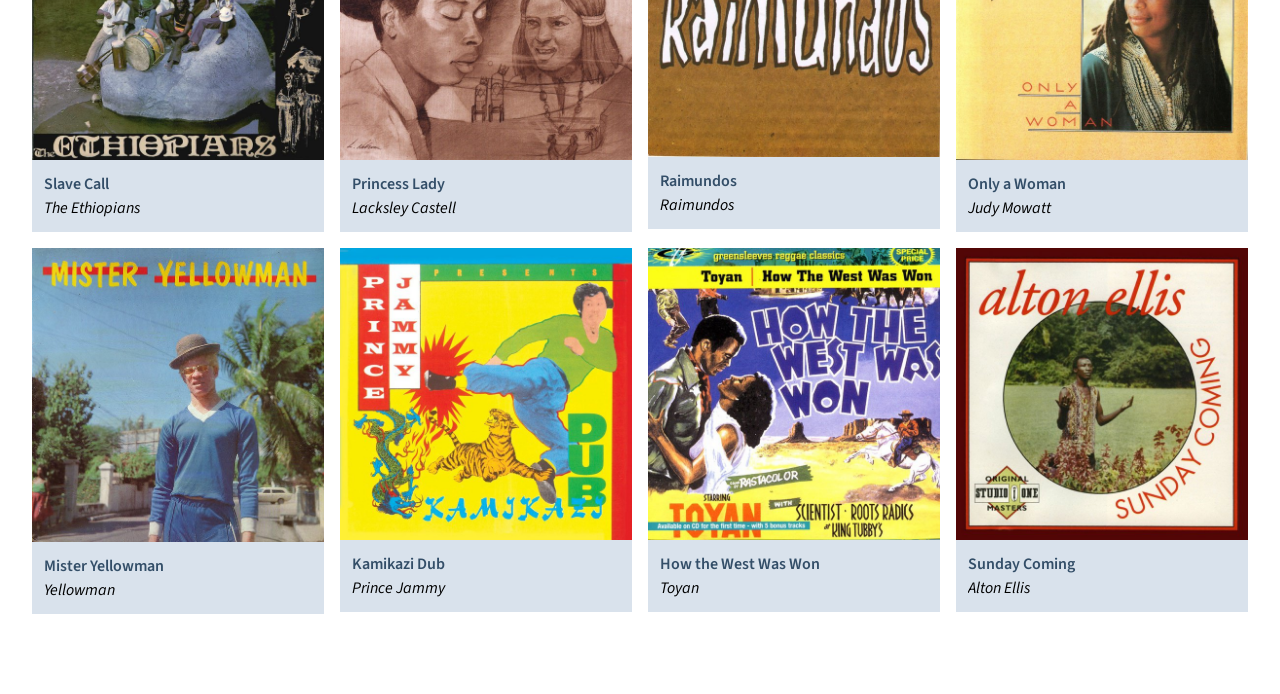Could you provide the bounding box coordinates for the portion of the screen to click to complete this instruction: "Check out Sunday Coming"?

[0.756, 0.795, 0.966, 0.83]